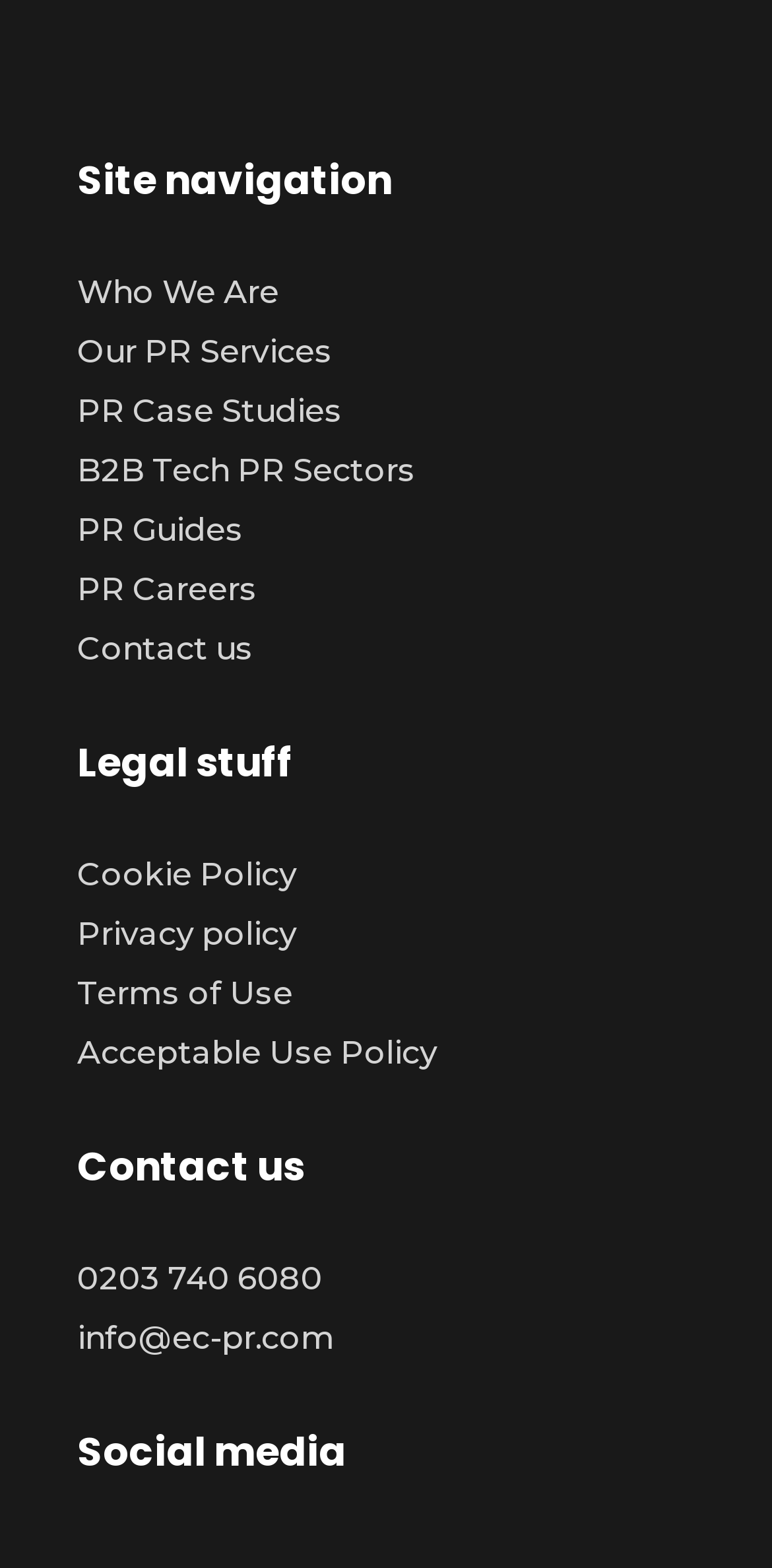Identify the bounding box of the UI element described as follows: "parent_node: Comment name="comment"". Provide the coordinates as four float numbers in the range of 0 to 1 [left, top, right, bottom].

None